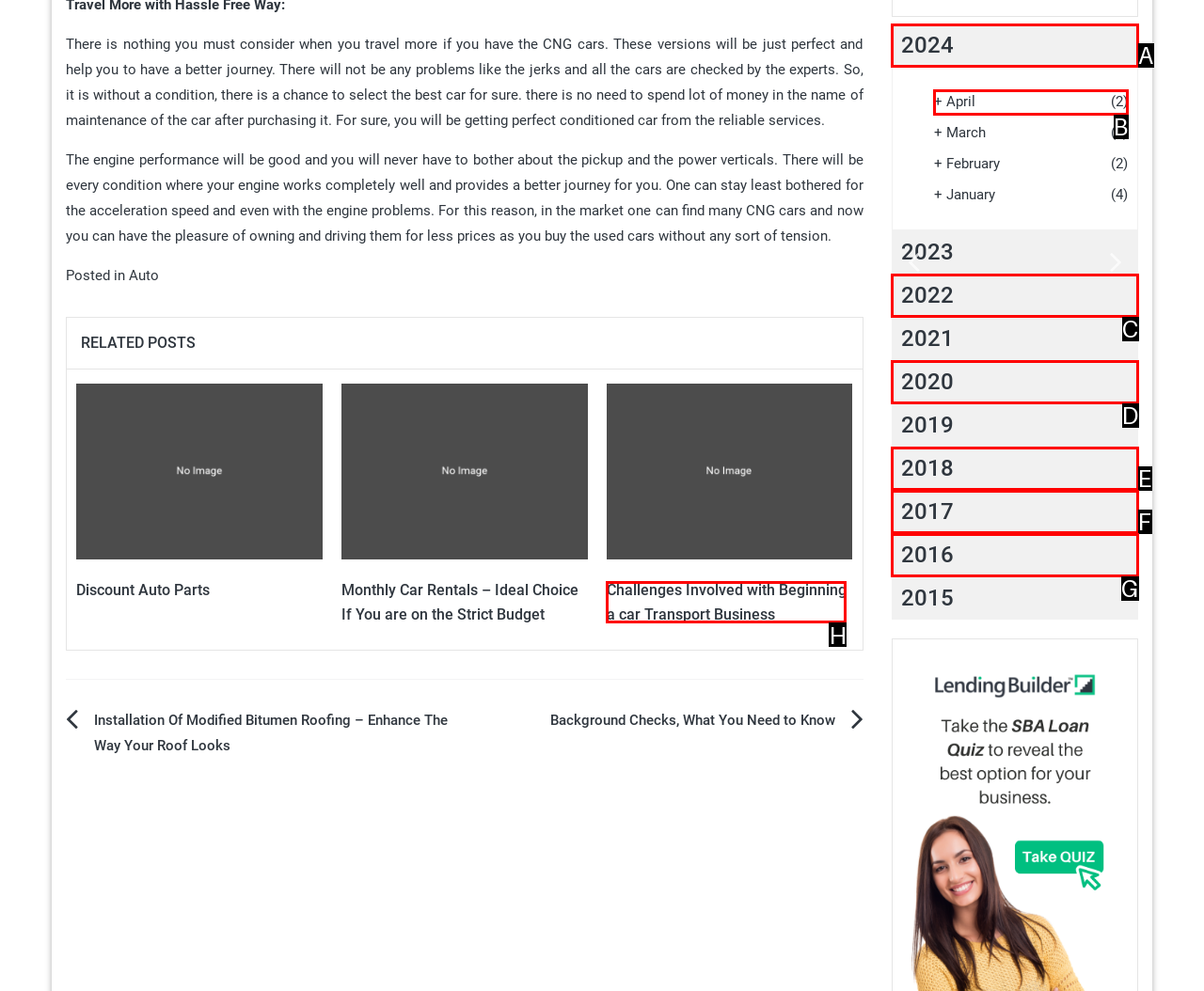Point out the HTML element that matches the following description: + April (2)
Answer with the letter from the provided choices.

B